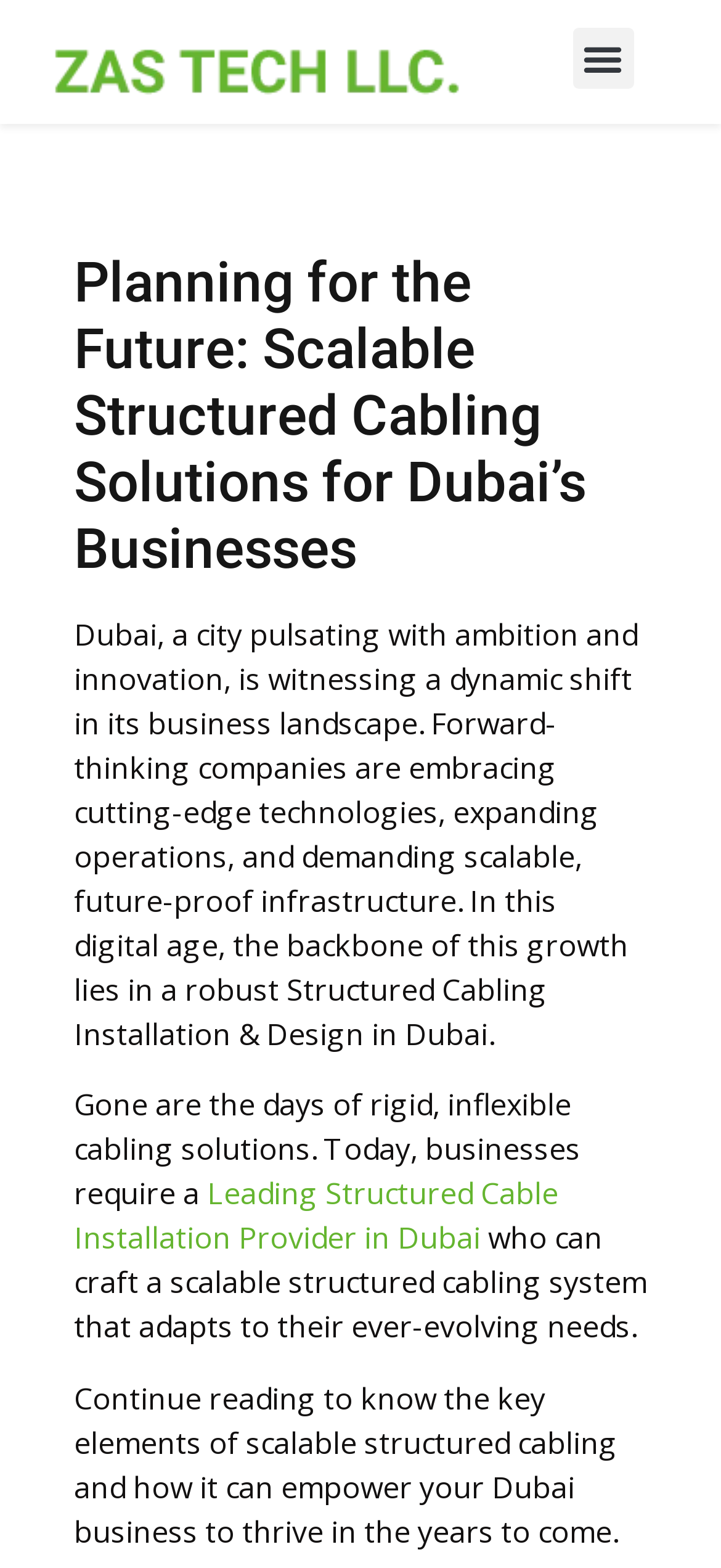Find the bounding box of the element with the following description: "Menu". The coordinates must be four float numbers between 0 and 1, formatted as [left, top, right, bottom].

[0.794, 0.018, 0.879, 0.057]